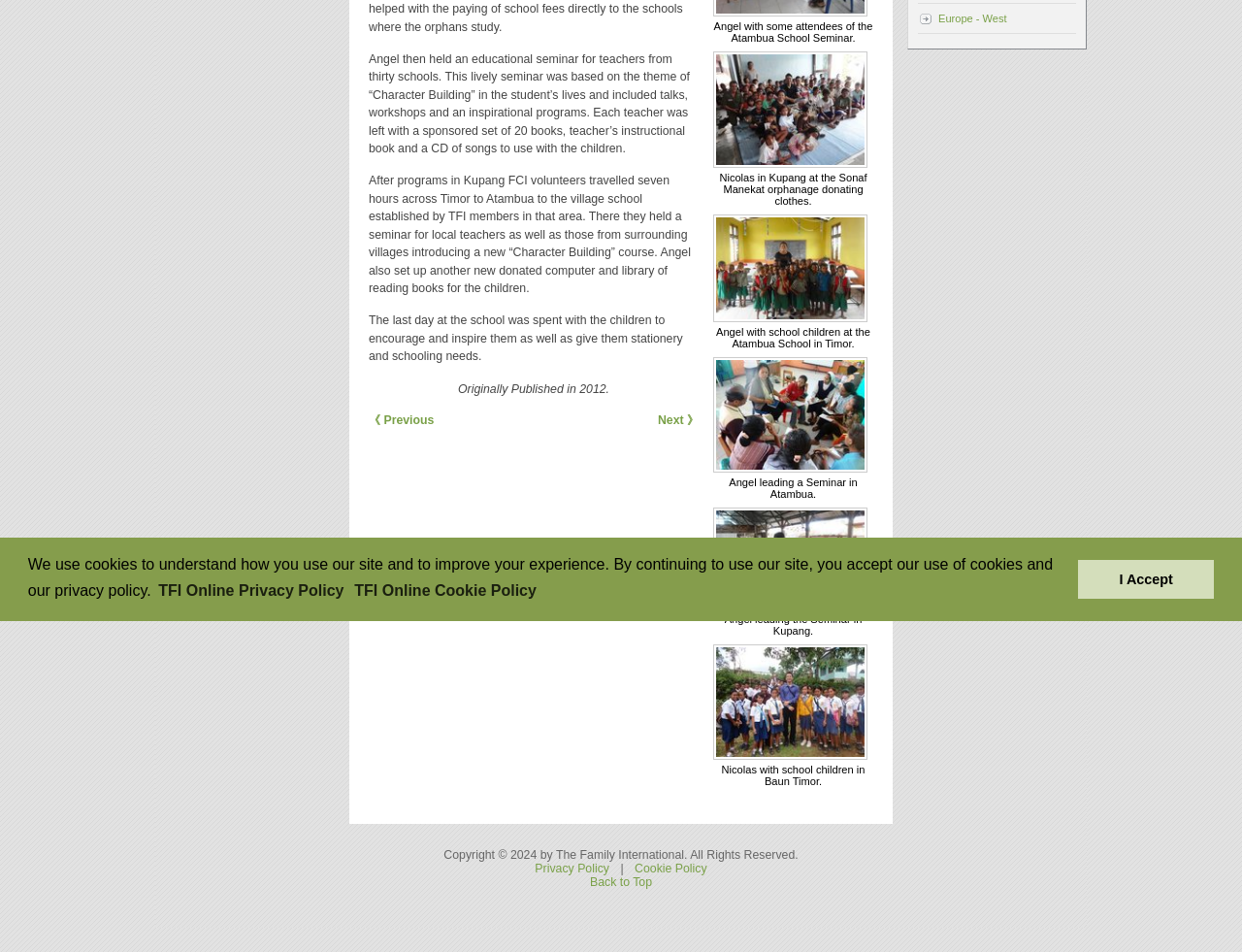Using the format (top-left x, top-left y, bottom-right x, bottom-right y), provide the bounding box coordinates for the described UI element. All values should be floating point numbers between 0 and 1: Europe - West

[0.739, 0.004, 0.866, 0.035]